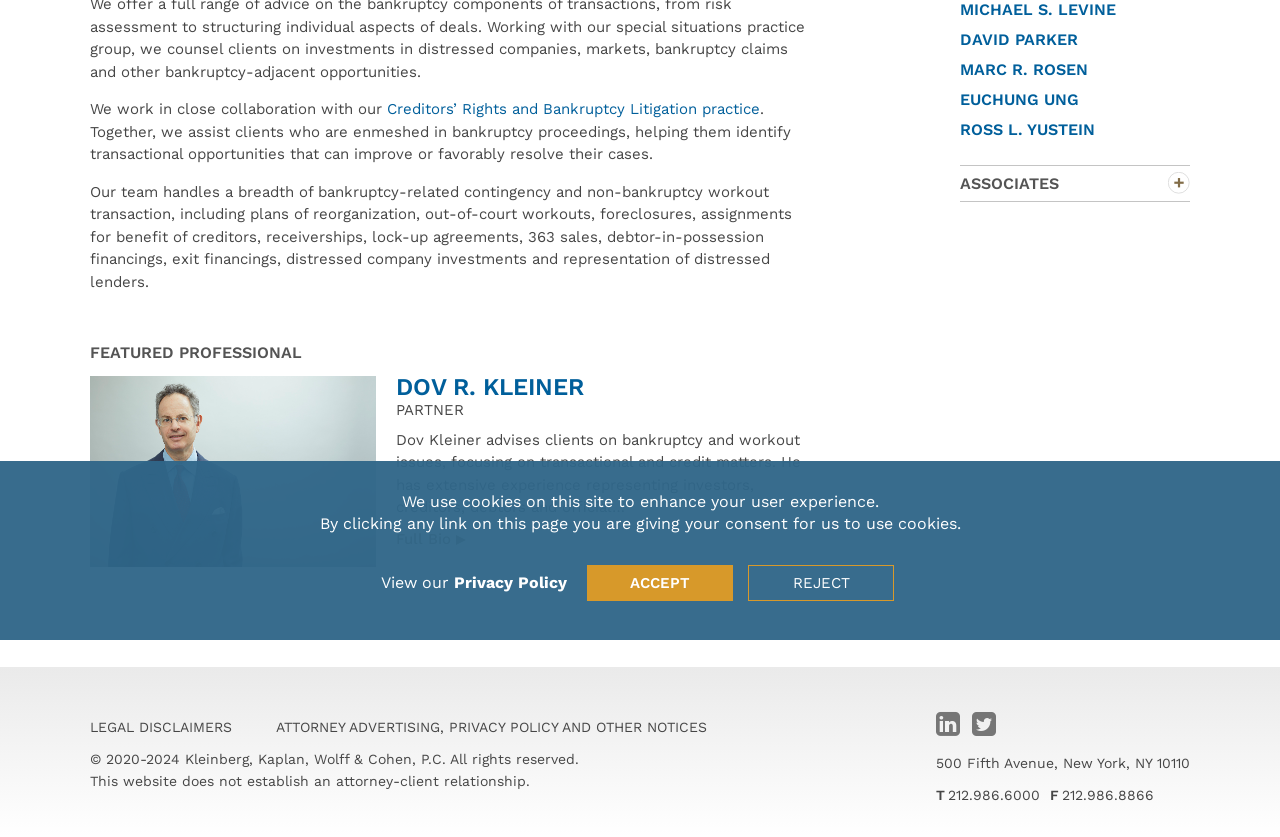Using the provided element description "ROSS L. YUSTEIN", determine the bounding box coordinates of the UI element.

[0.75, 0.141, 0.855, 0.169]